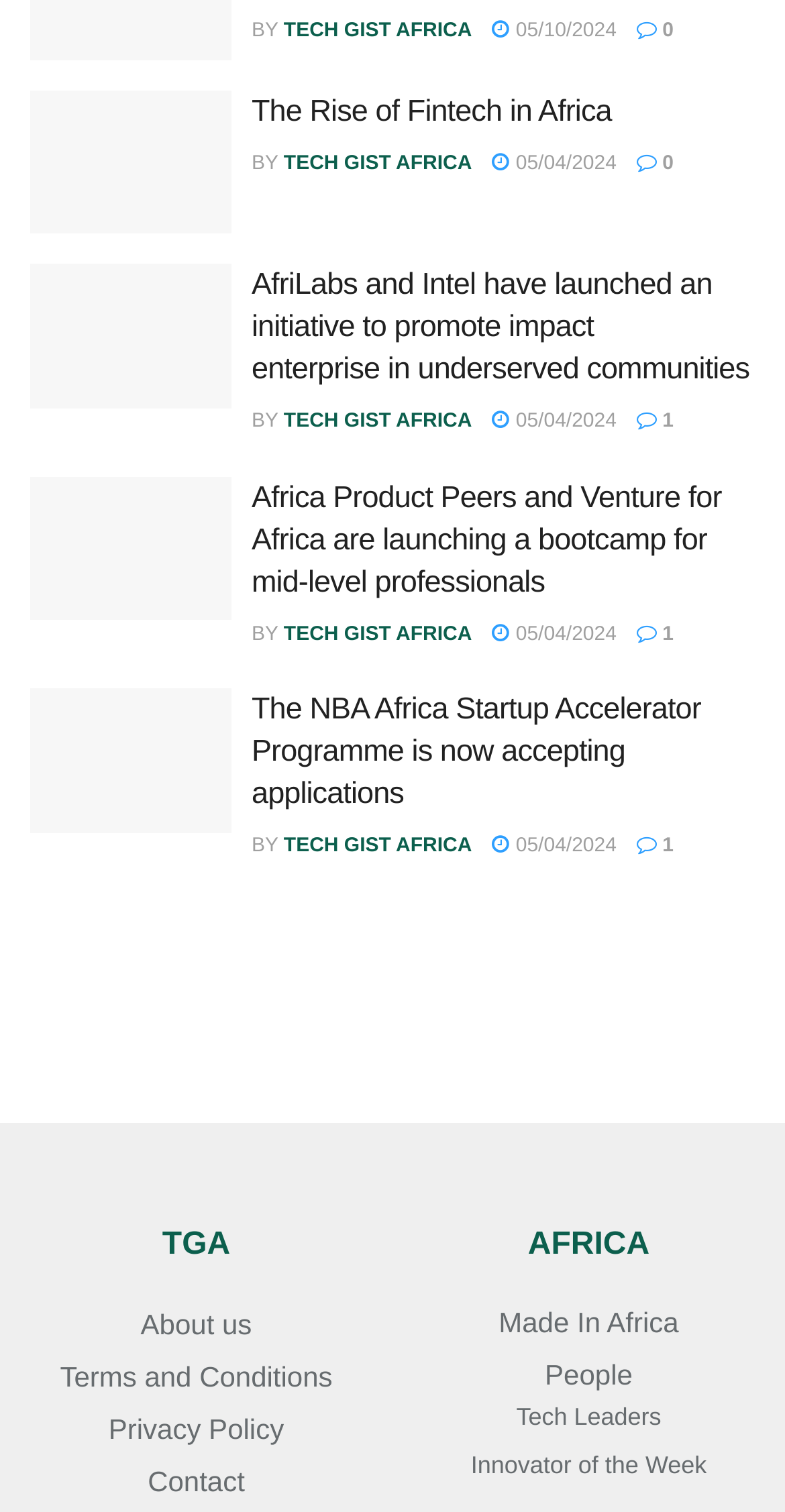Please answer the following question using a single word or phrase: 
Who is the author of the first article?

TECH GIST AFRICA